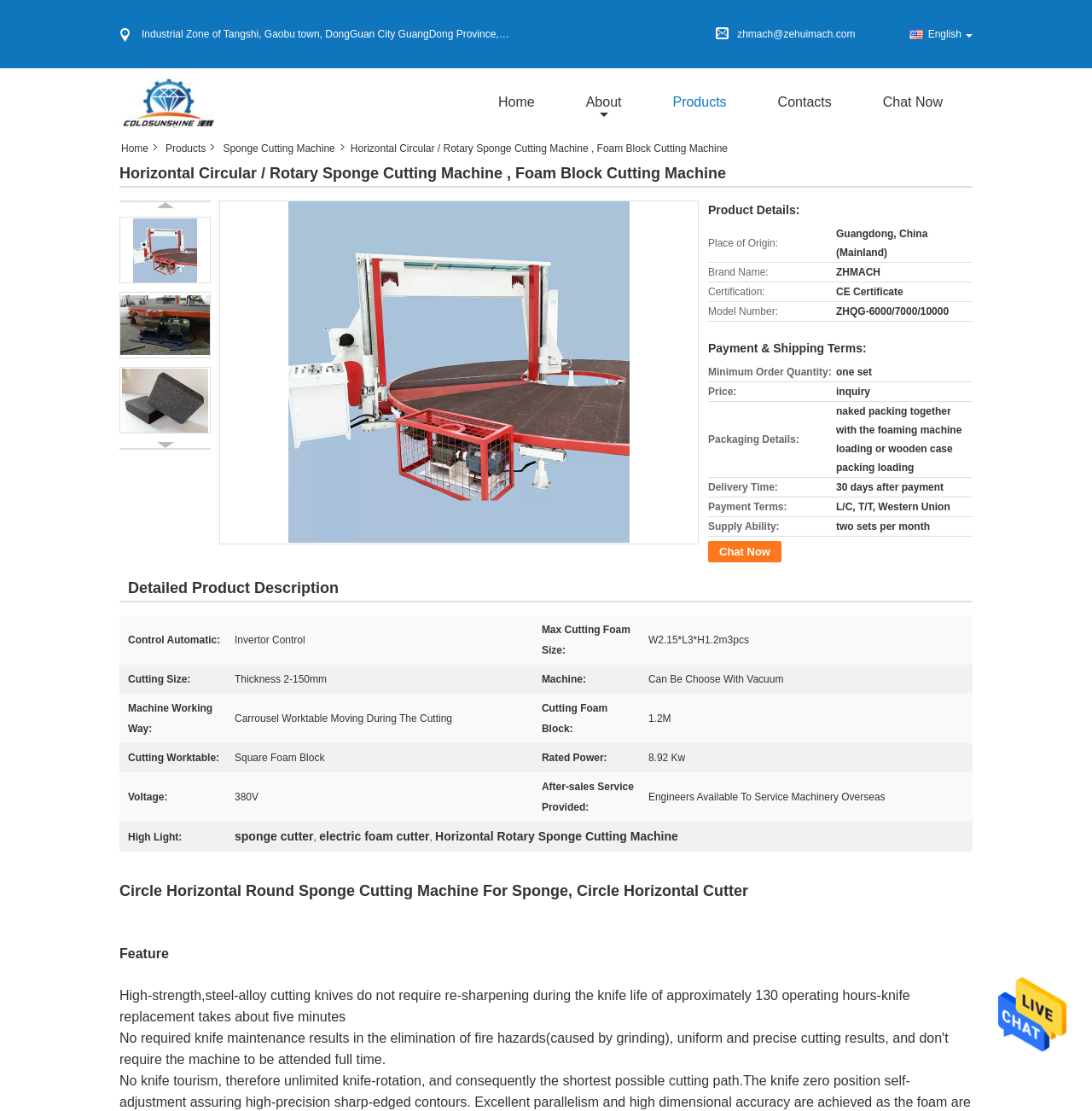Provide the bounding box coordinates of the HTML element described as: "Sponge Cutting Machine". The bounding box coordinates should be four float numbers between 0 and 1, i.e., [left, top, right, bottom].

[0.198, 0.127, 0.316, 0.141]